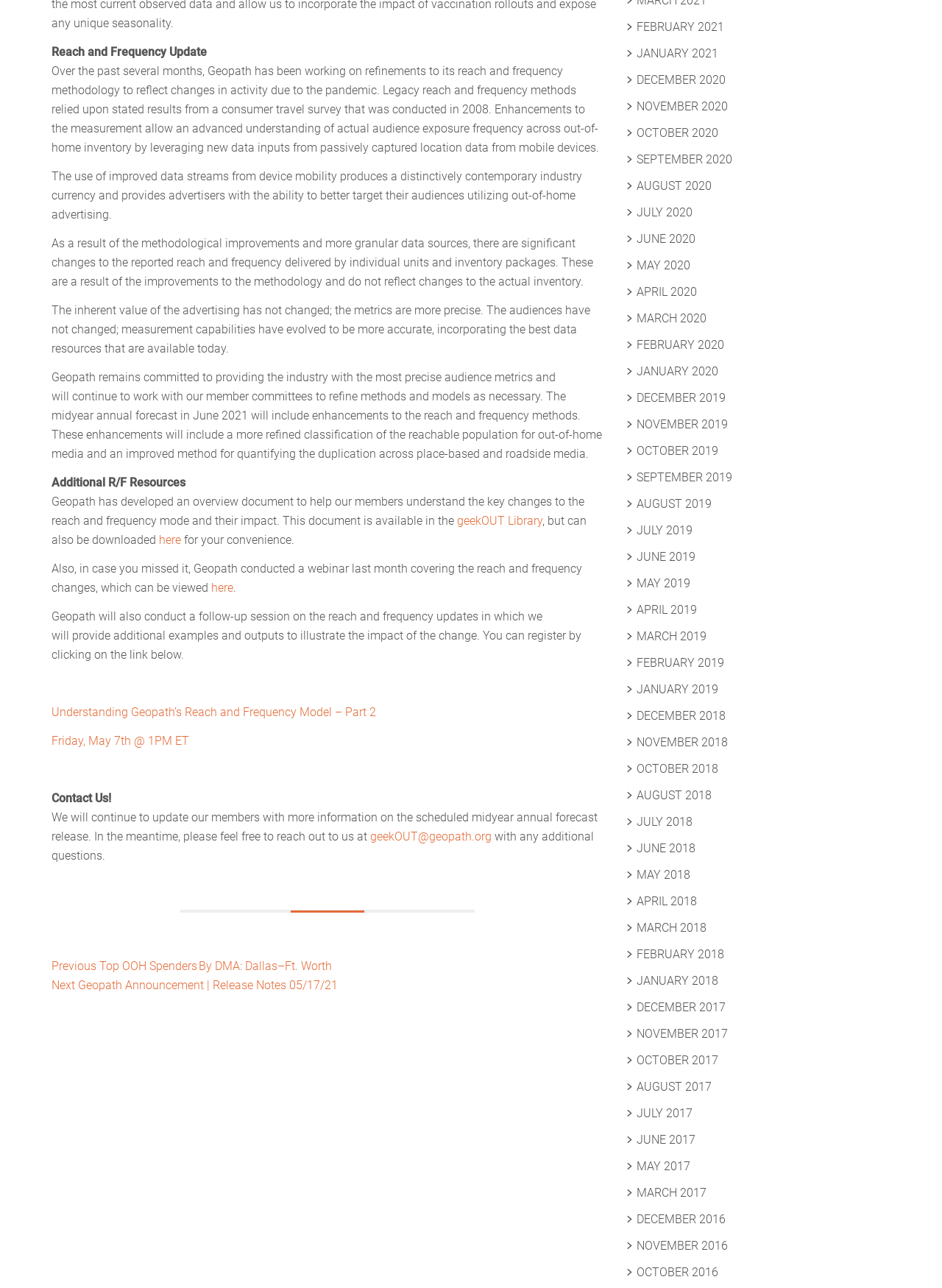Answer the following query with a single word or phrase:
What is the purpose of the link 'Understanding Geopath’s Reach and Frequency Model – Part 2'?

To provide additional examples and outputs